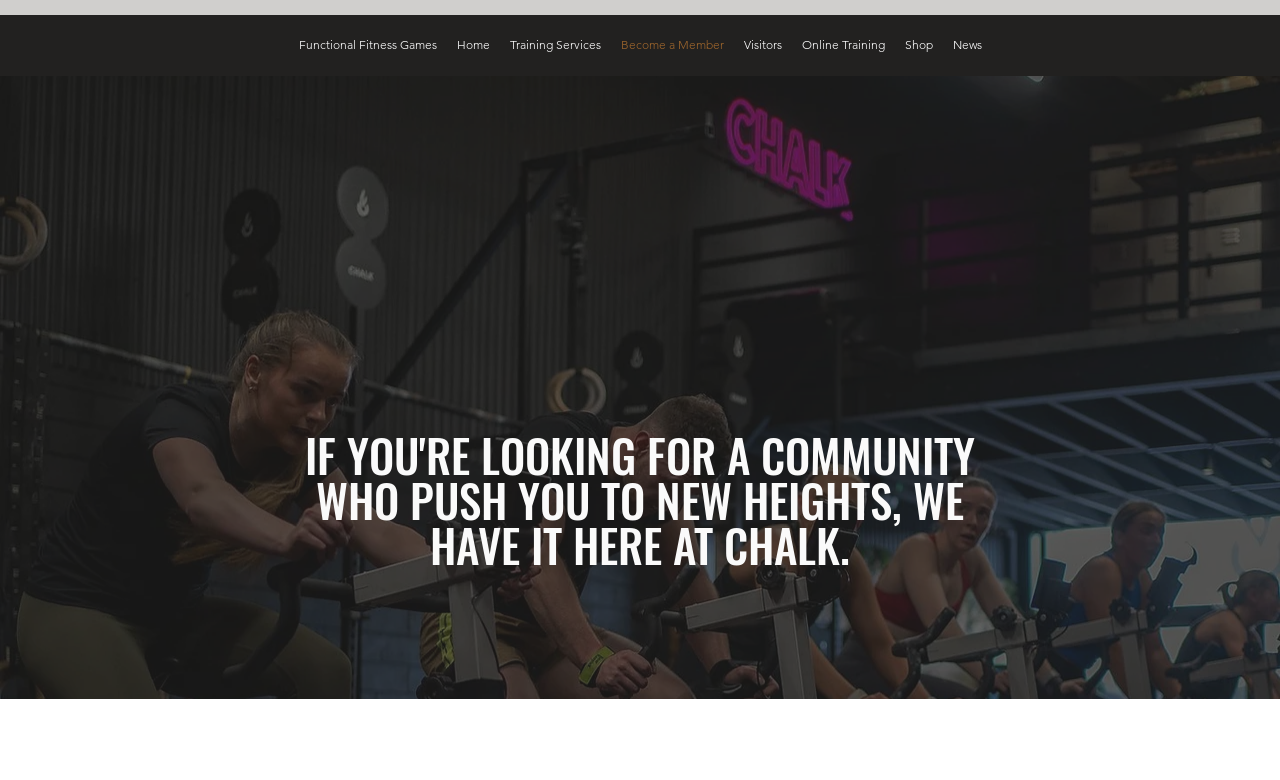Locate the bounding box coordinates for the element described below: "Visitors". The coordinates must be four float values between 0 and 1, formatted as [left, top, right, bottom].

[0.573, 0.038, 0.618, 0.077]